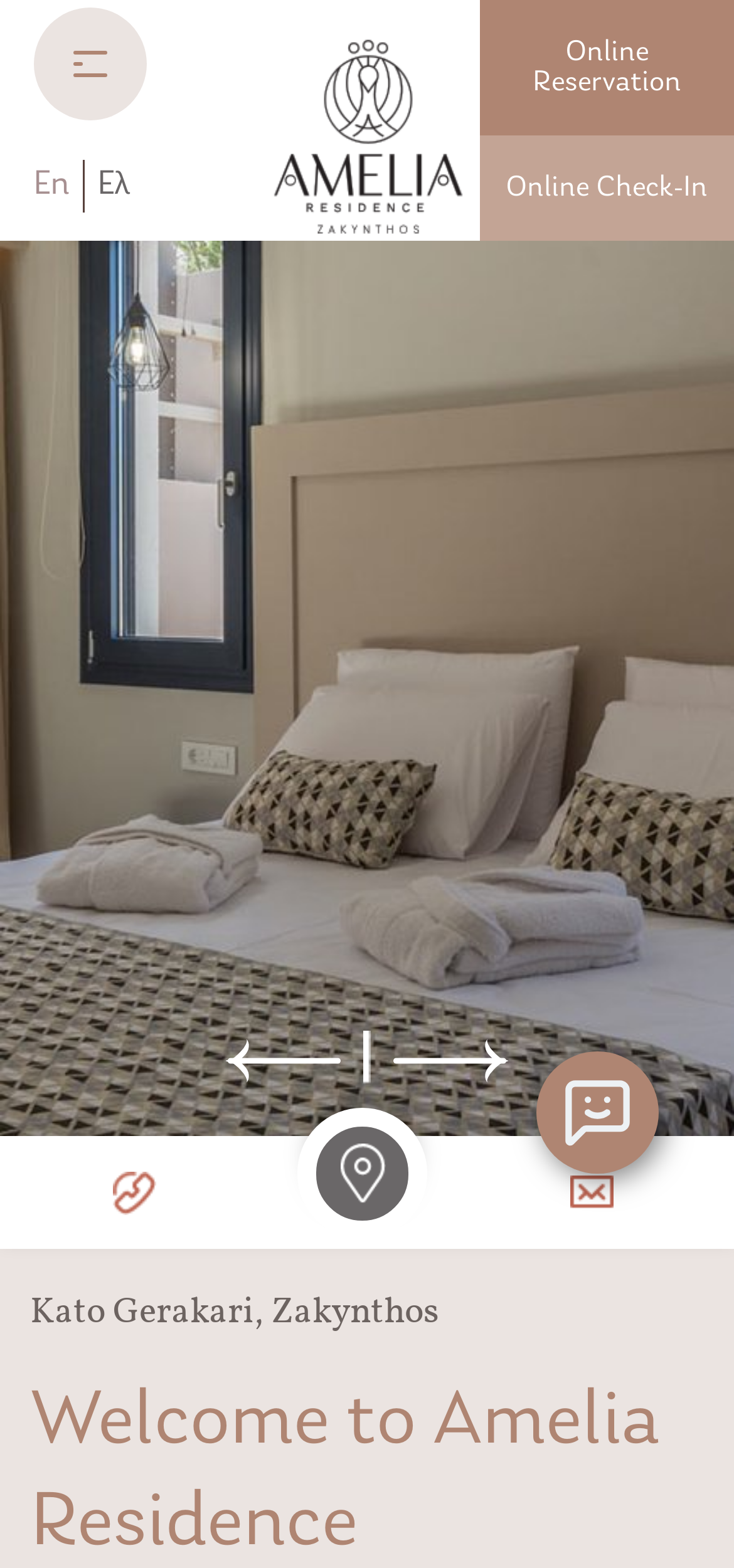Please locate the bounding box coordinates of the element that should be clicked to achieve the given instruction: "View archives for April 2024".

None